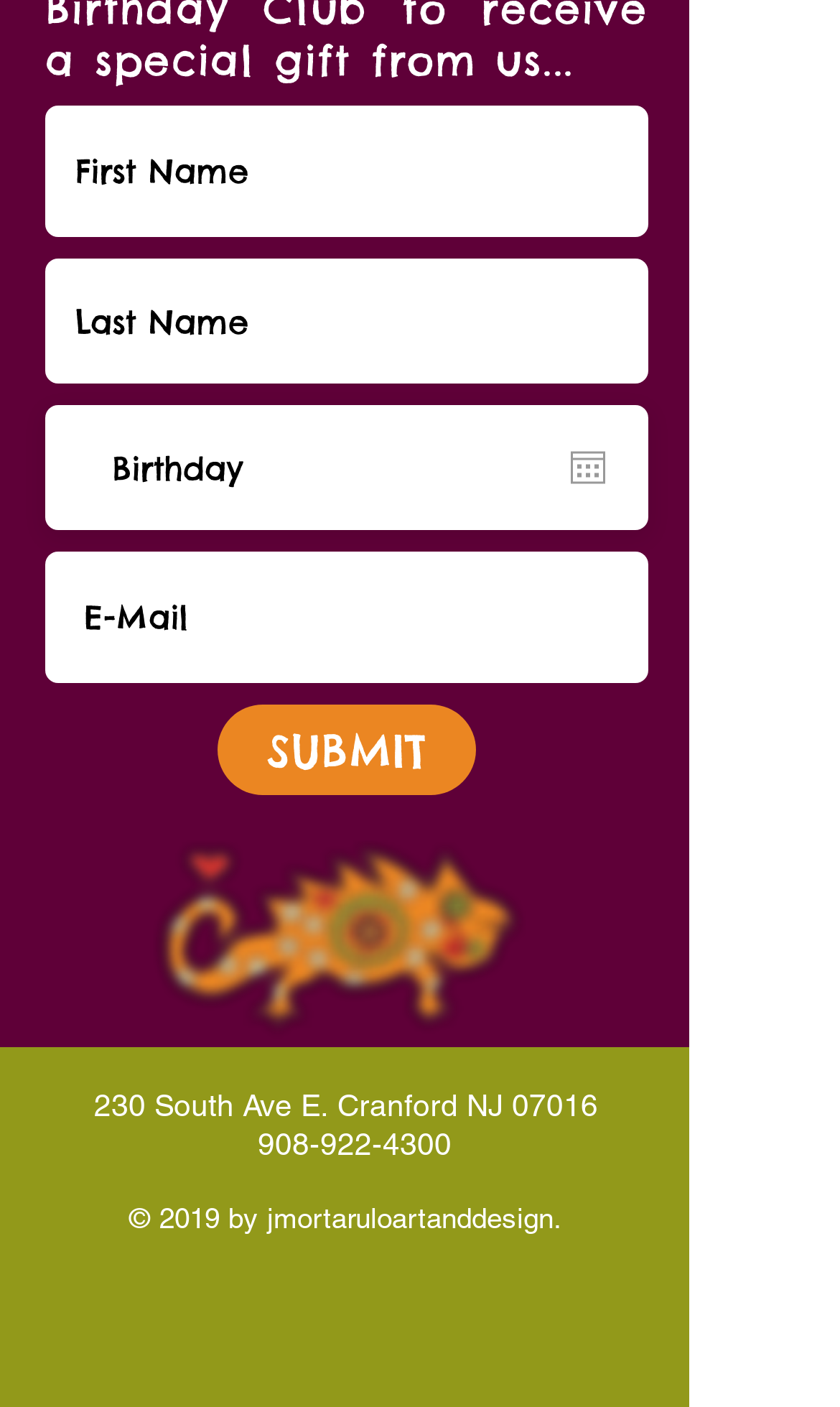What is the image file name at the bottom of the page?
From the image, respond with a single word or phrase.

Lizard-Art.png